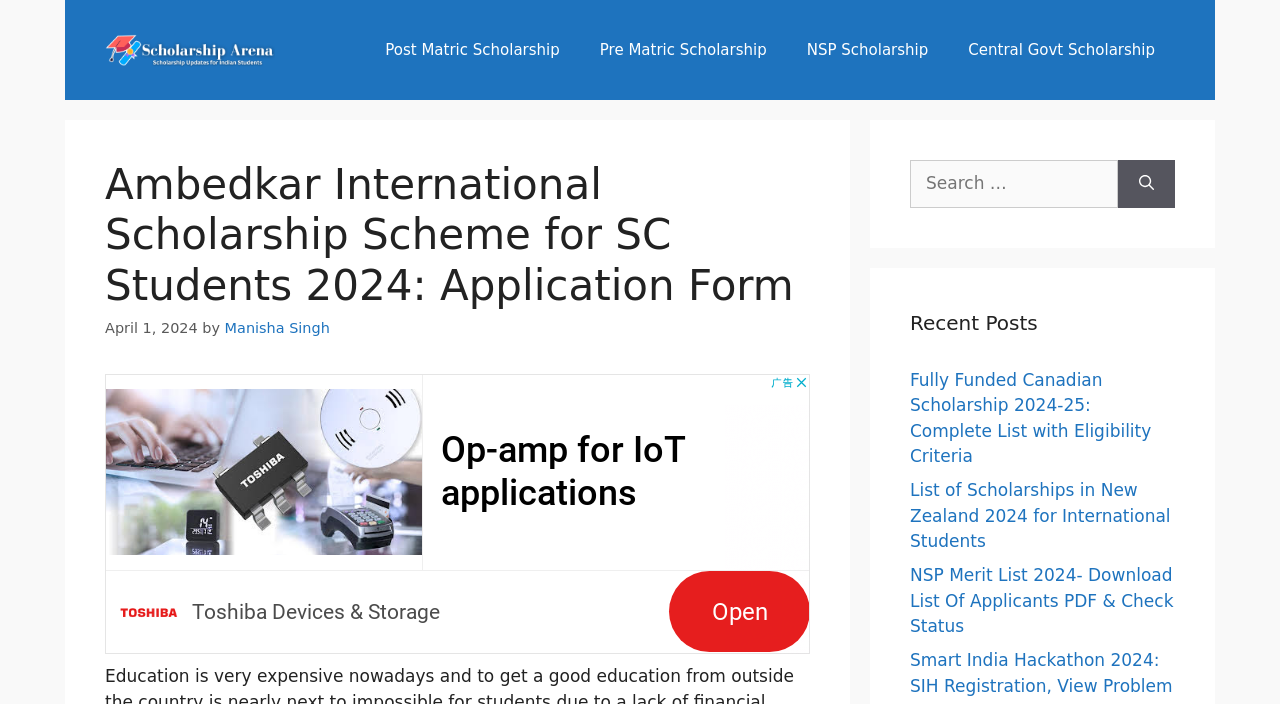Please identify the bounding box coordinates of the clickable area that will fulfill the following instruction: "Apply for Ambedkar International Scholarship". The coordinates should be in the format of four float numbers between 0 and 1, i.e., [left, top, right, bottom].

[0.082, 0.227, 0.633, 0.442]